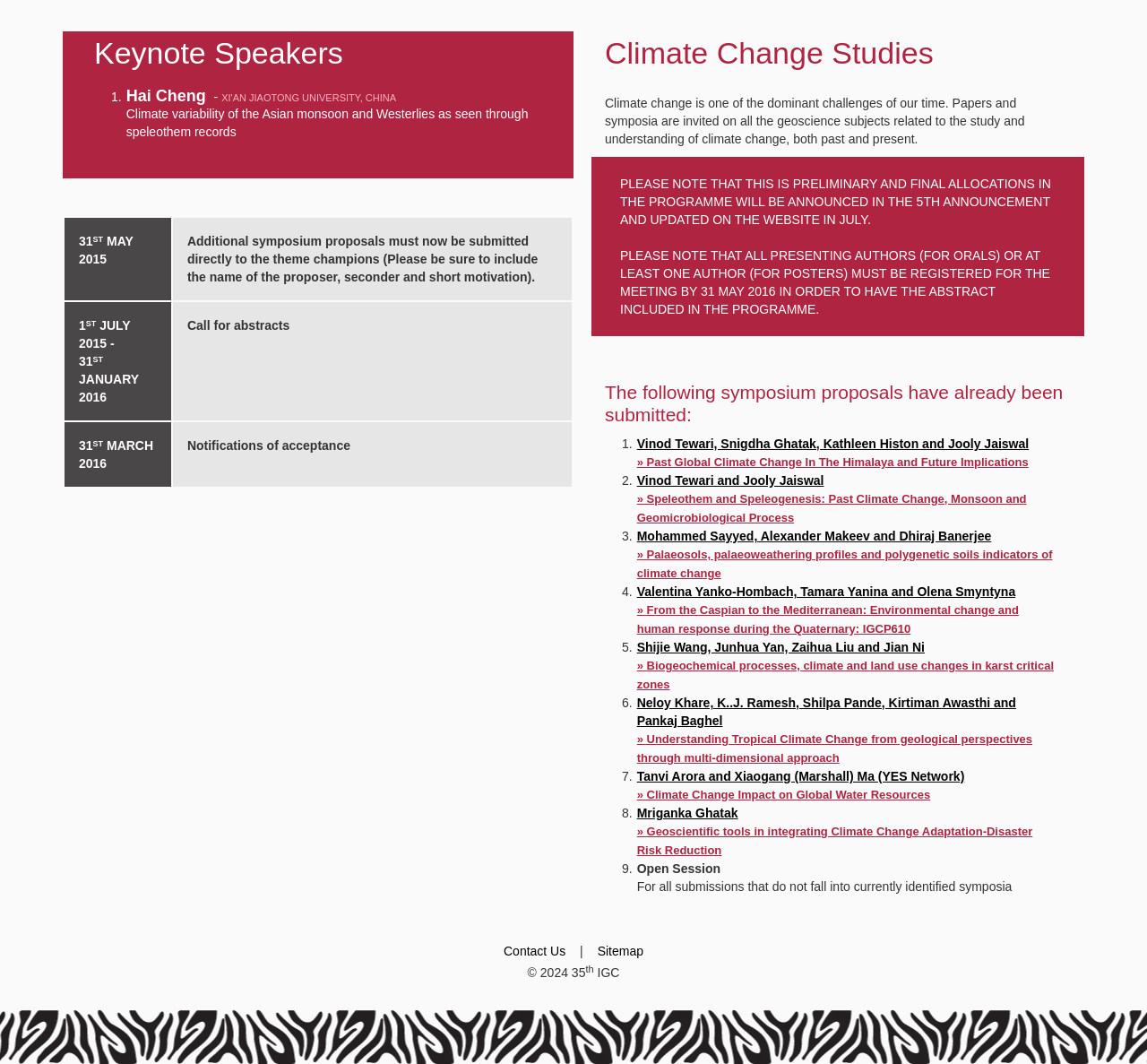Predict the bounding box of the UI element that fits this description: "Vinod Tewari and Jooly Jaiswal".

[0.555, 0.445, 0.718, 0.458]